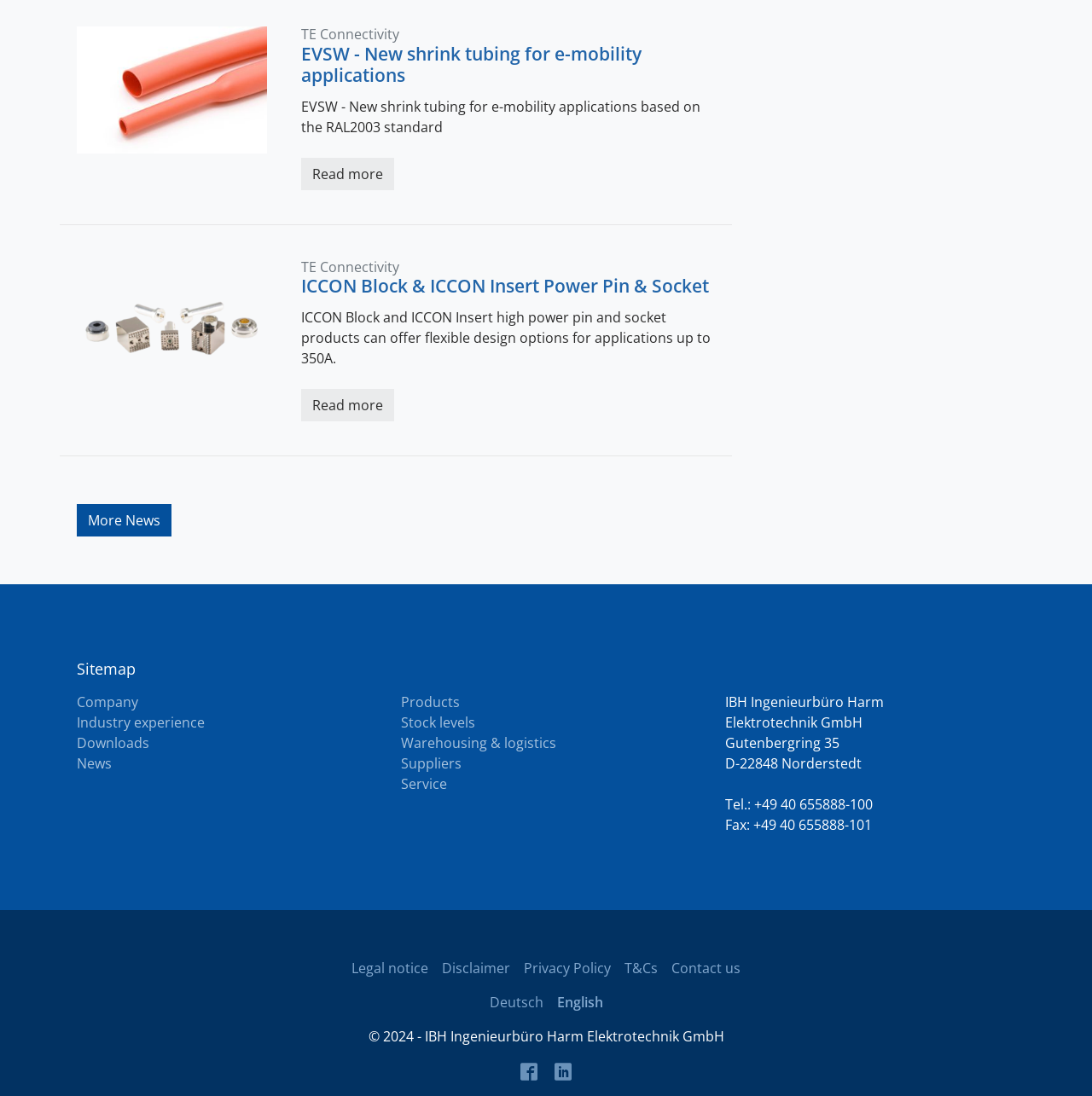What is the phone number of the company?
Using the picture, provide a one-word or short phrase answer.

+49 40 655888-100